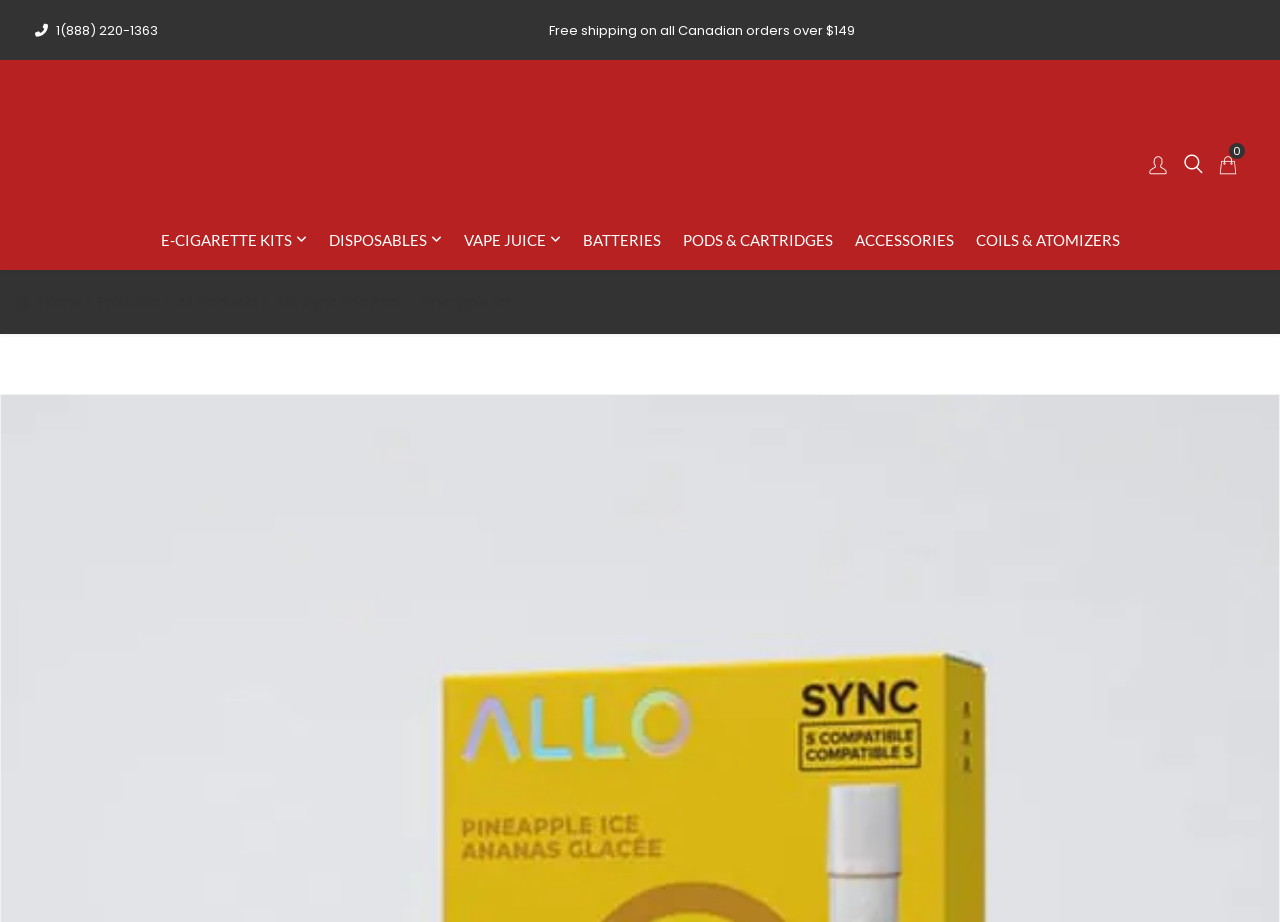Find the bounding box coordinates of the clickable area required to complete the following action: "Explore Starfield Portal".

None